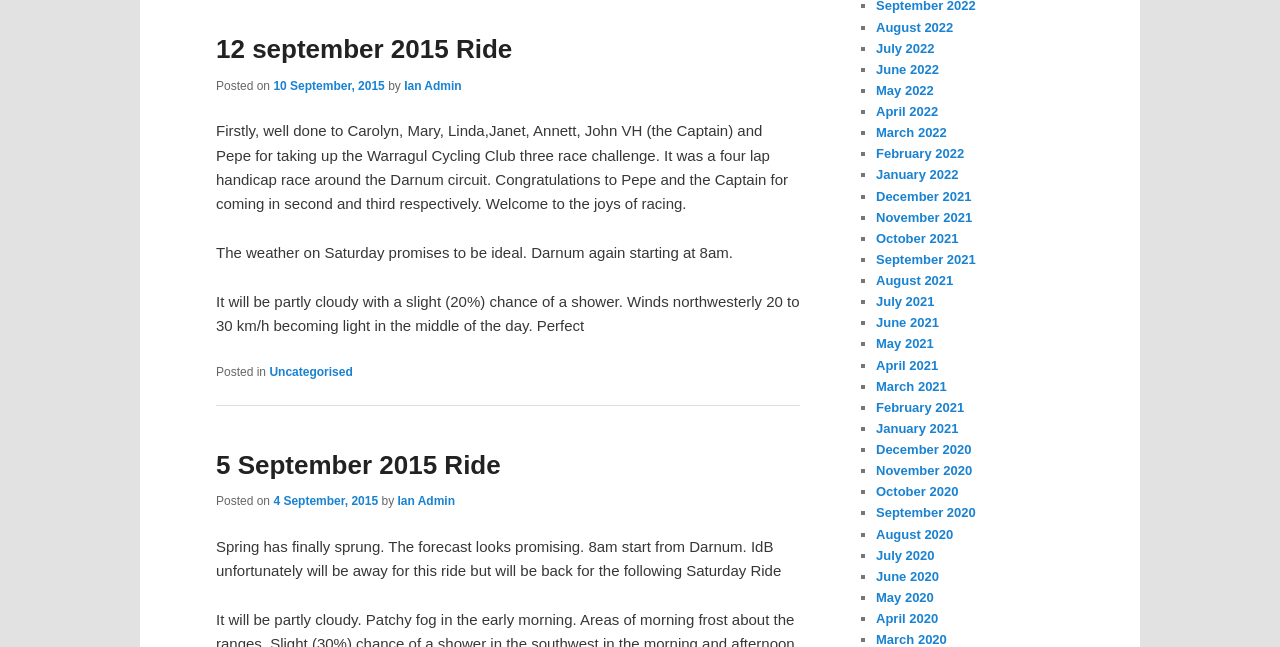Based on the element description 10 September, 2015, identify the bounding box of the UI element in the given webpage screenshot. The coordinates should be in the format (top-left x, top-left y, bottom-right x, bottom-right y) and must be between 0 and 1.

[0.214, 0.122, 0.301, 0.143]